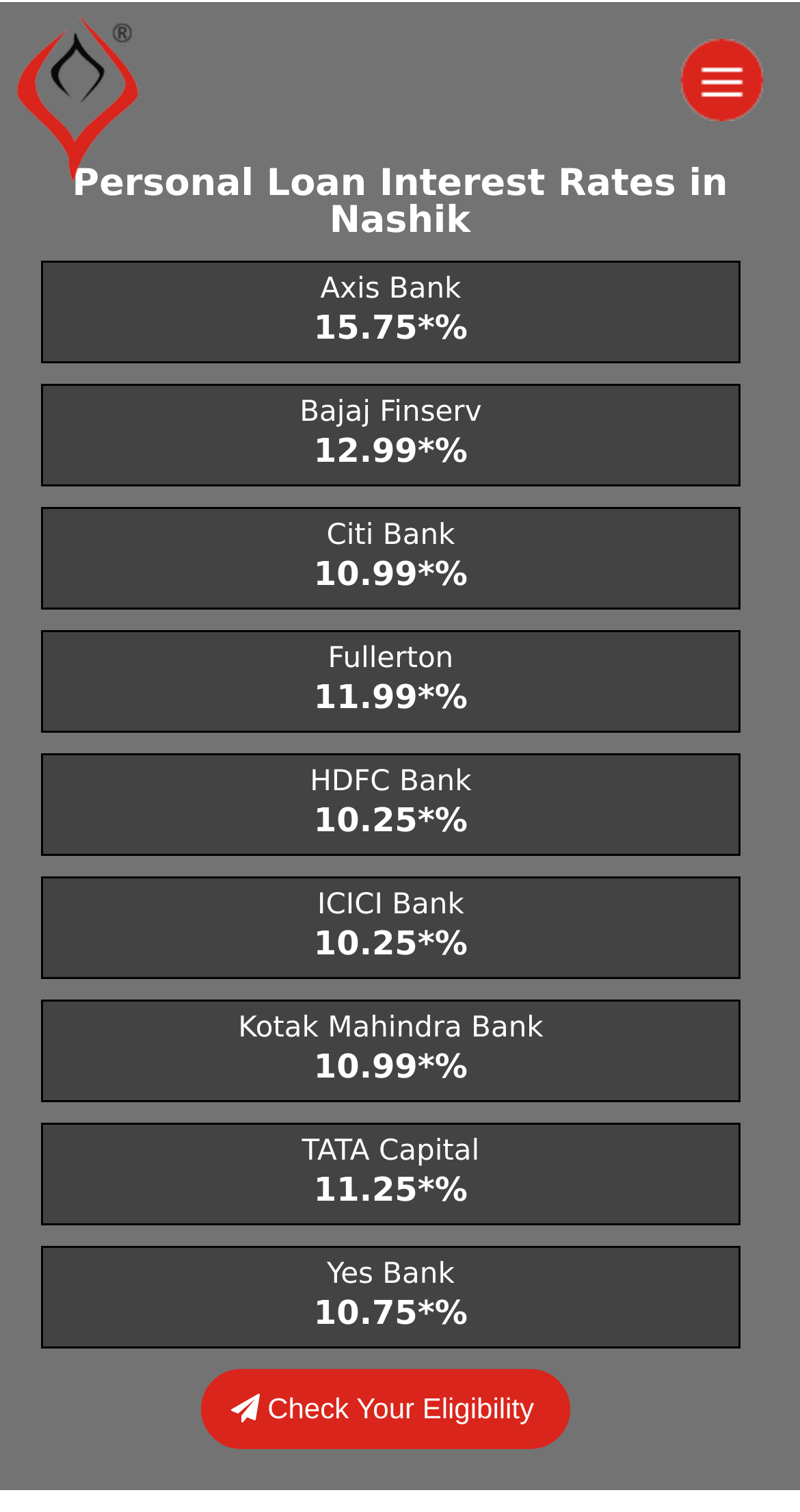Use a single word or phrase to answer this question: 
What is the highest interest rate for personal loans?

15.75%